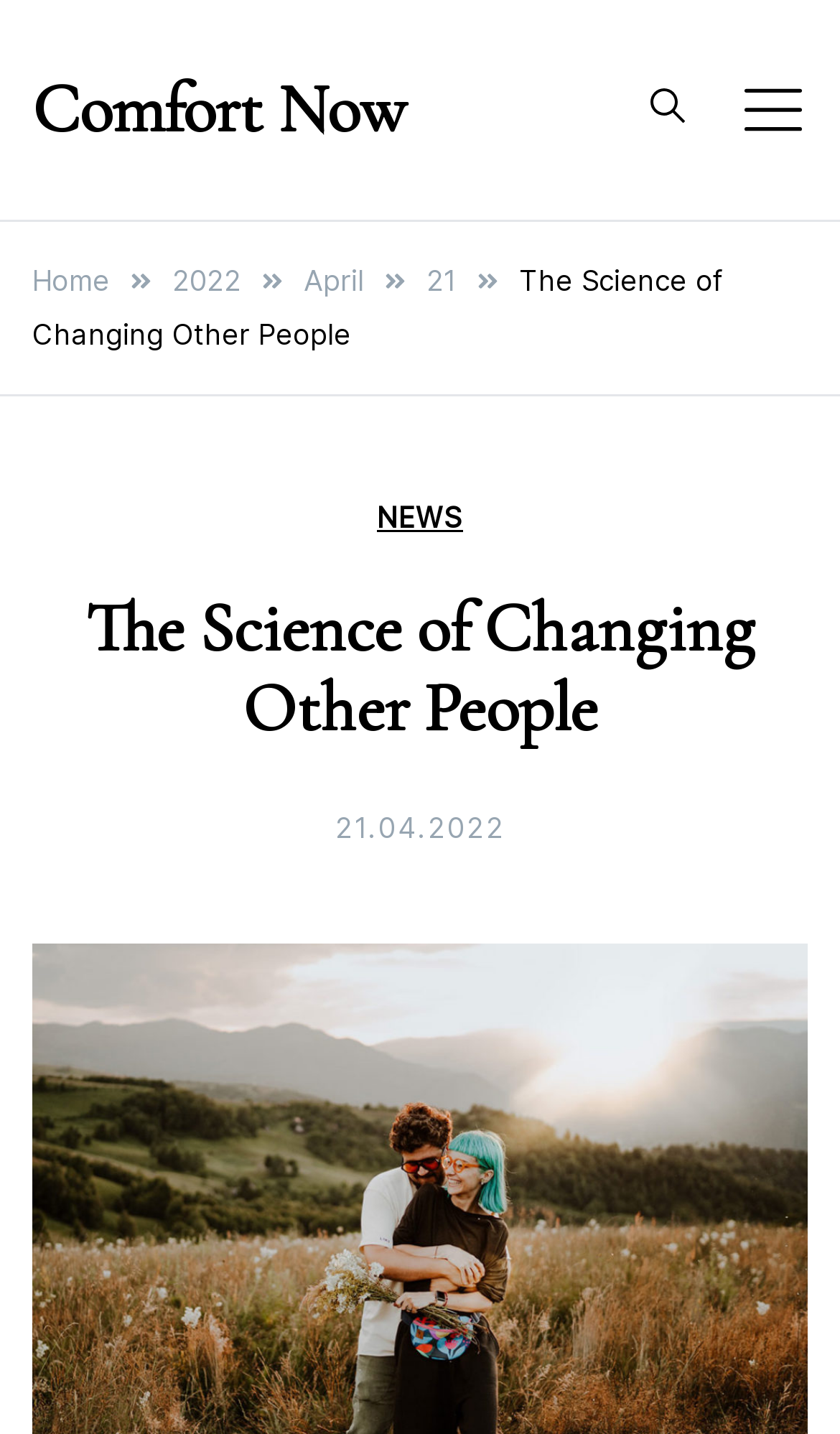Is there a mobile menu button on the page?
Please answer the question with as much detail and depth as you can.

I found a button element with the text 'Toggle mobile menu' at the top right corner of the page, which suggests that it is a mobile menu button.